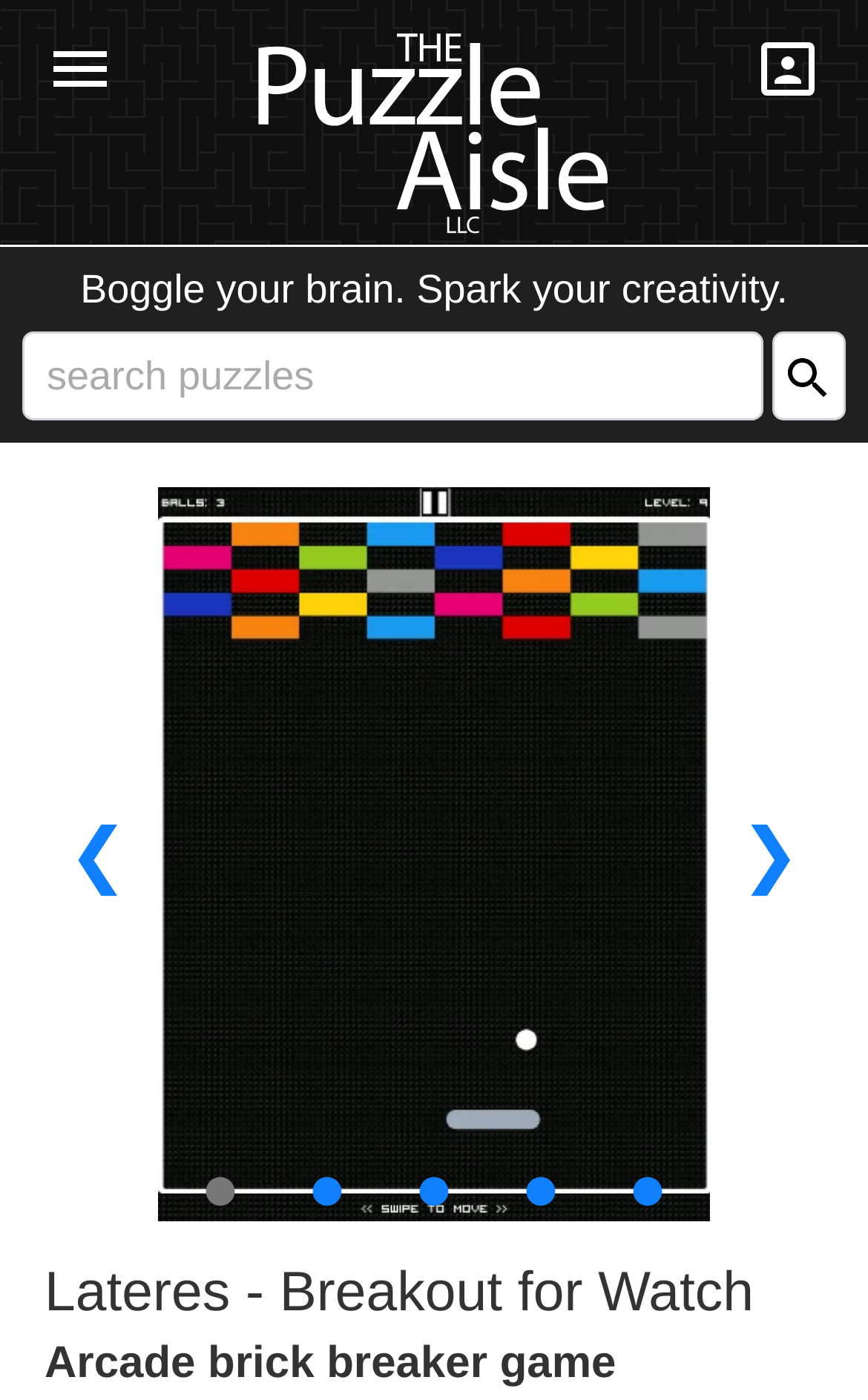Give a short answer using one word or phrase for the question:
What is the theme of the game?

Breakout